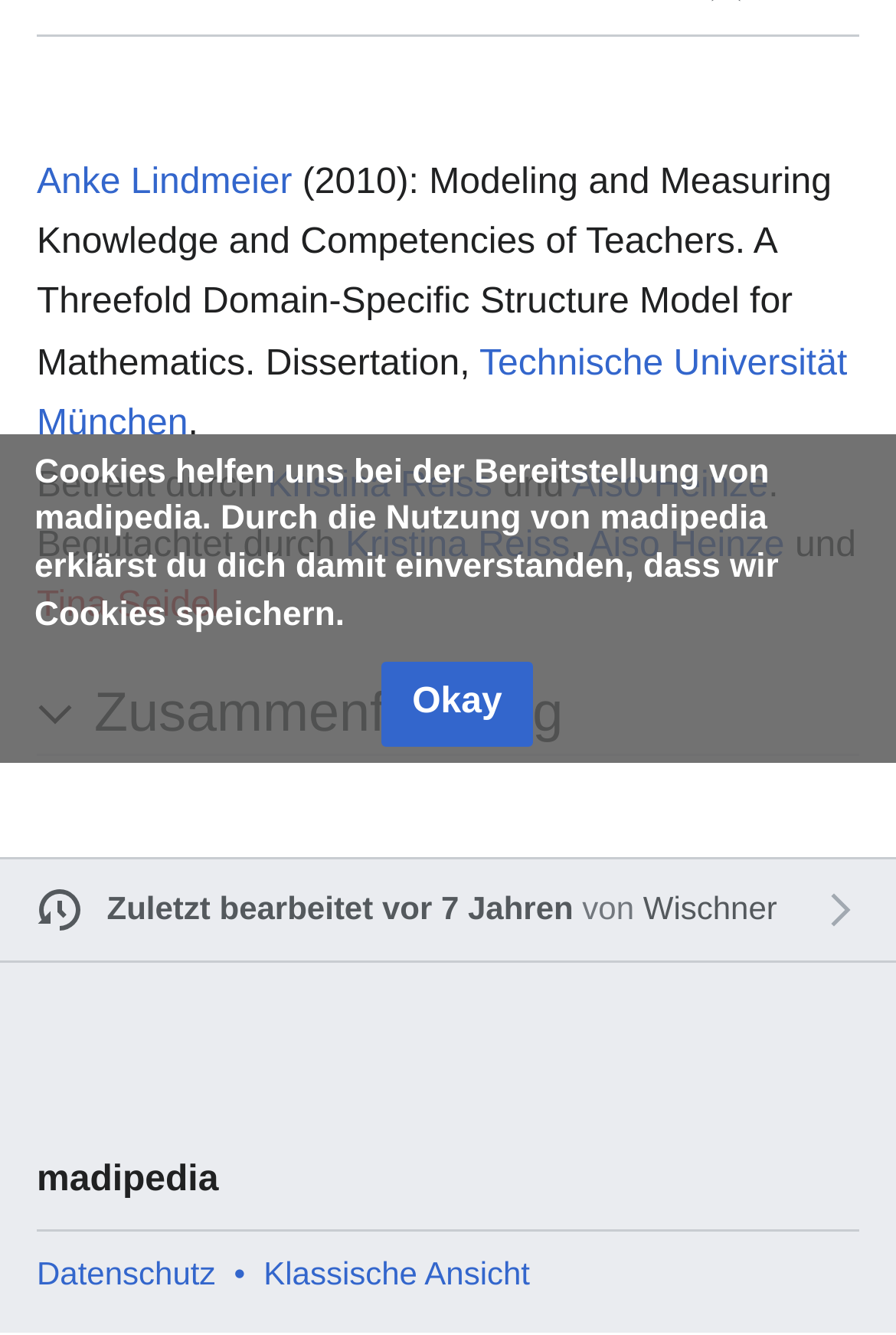Based on the description "Wischner", find the bounding box of the specified UI element.

[0.718, 0.666, 0.867, 0.694]